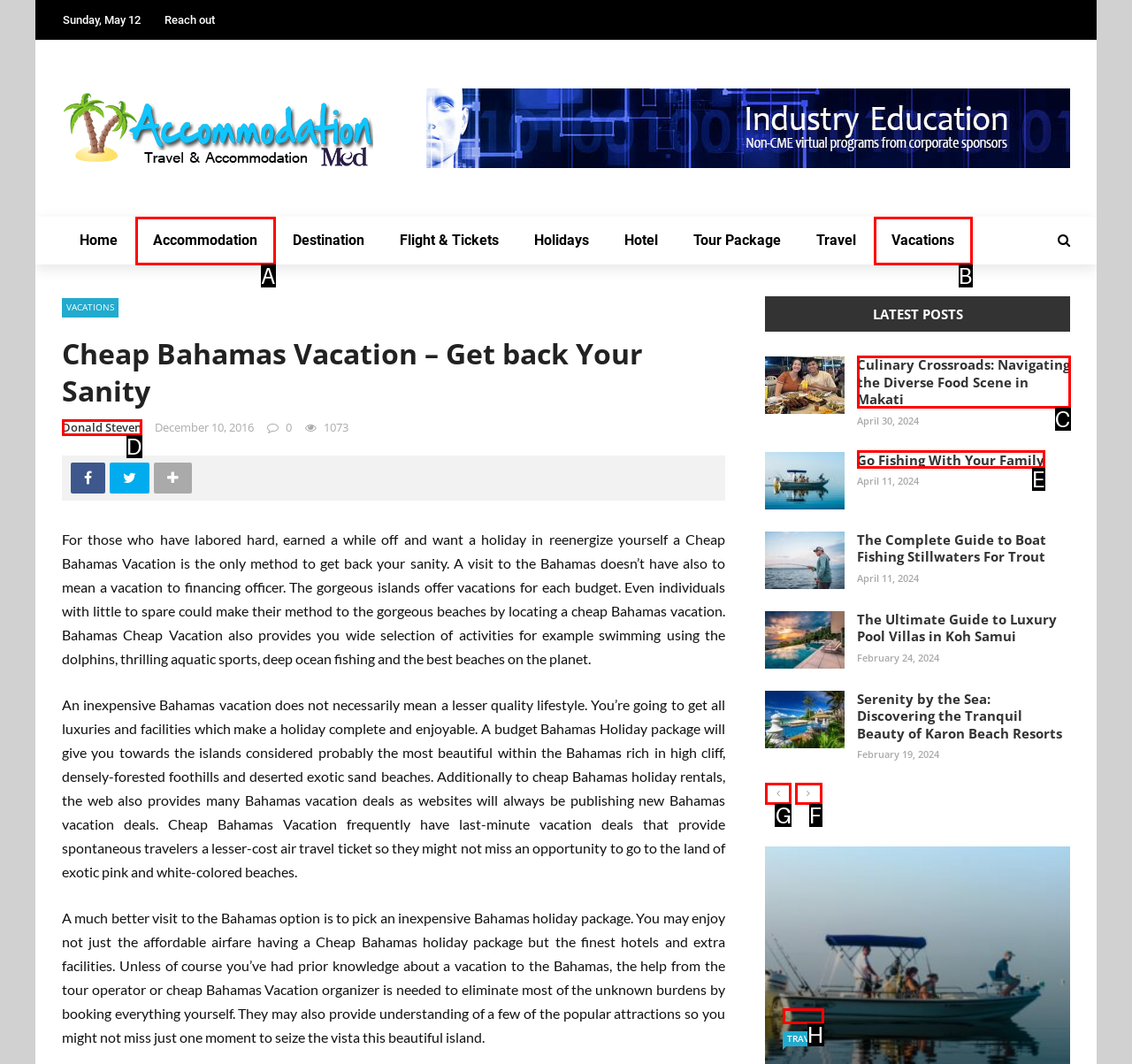Which letter corresponds to the correct option to complete the task: Click on the 'Previous' link?
Answer with the letter of the chosen UI element.

G